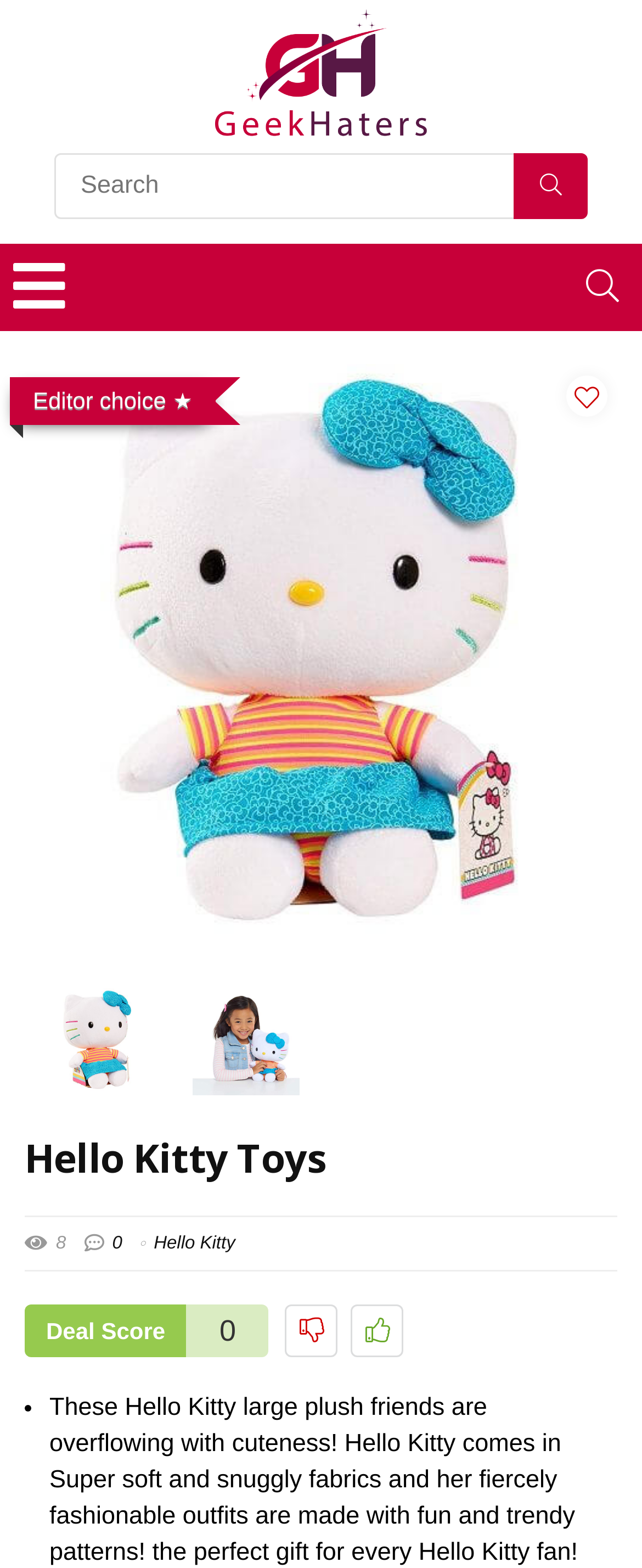Please identify the bounding box coordinates of the area that needs to be clicked to fulfill the following instruction: "Click on the Editor choice button."

[0.051, 0.247, 0.259, 0.264]